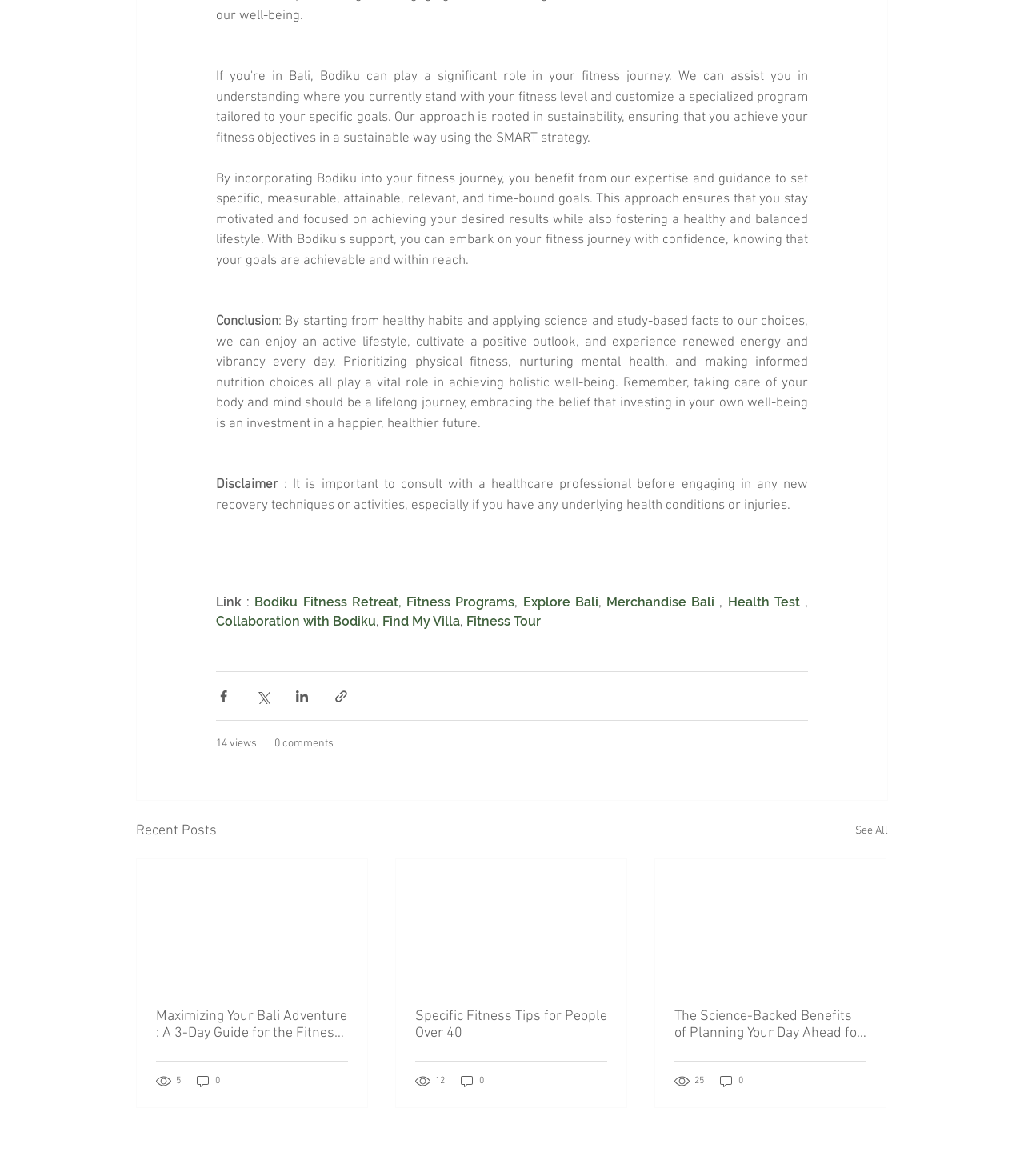Please determine the bounding box coordinates for the UI element described here. Use the format (top-left x, top-left y, bottom-right x, bottom-right y) with values bounded between 0 and 1: Fitness Programs

[0.397, 0.505, 0.503, 0.518]